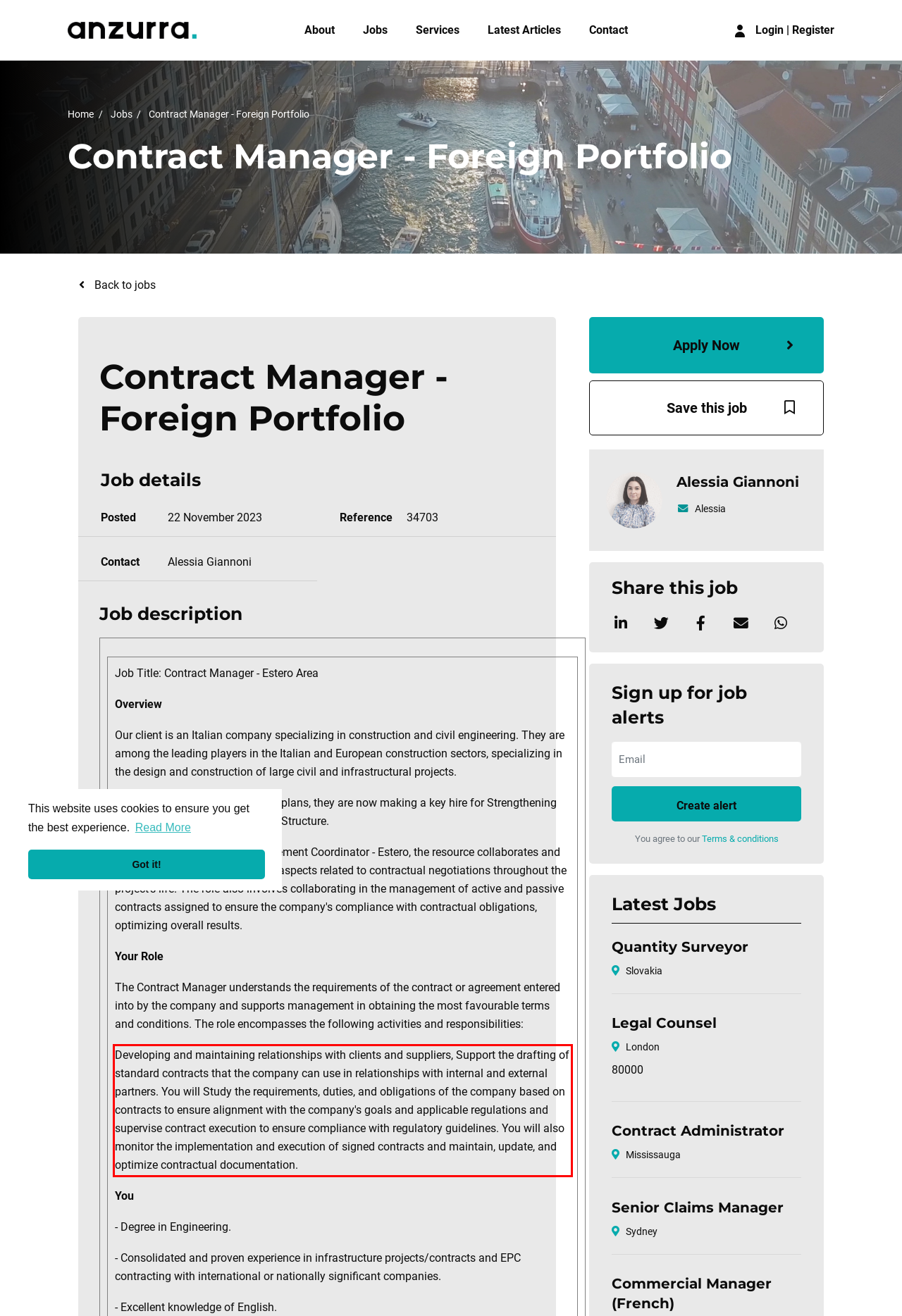Your task is to recognize and extract the text content from the UI element enclosed in the red bounding box on the webpage screenshot.

Developing and maintaining relationships with clients and suppliers, Support the drafting of standard contracts that the company can use in relationships with internal and external partners. You will Study the requirements, duties, and obligations of the company based on contracts to ensure alignment with the company's goals and applicable regulations and supervise contract execution to ensure compliance with regulatory guidelines. You will also monitor the implementation and execution of signed contracts and maintain, update, and optimize contractual documentation.